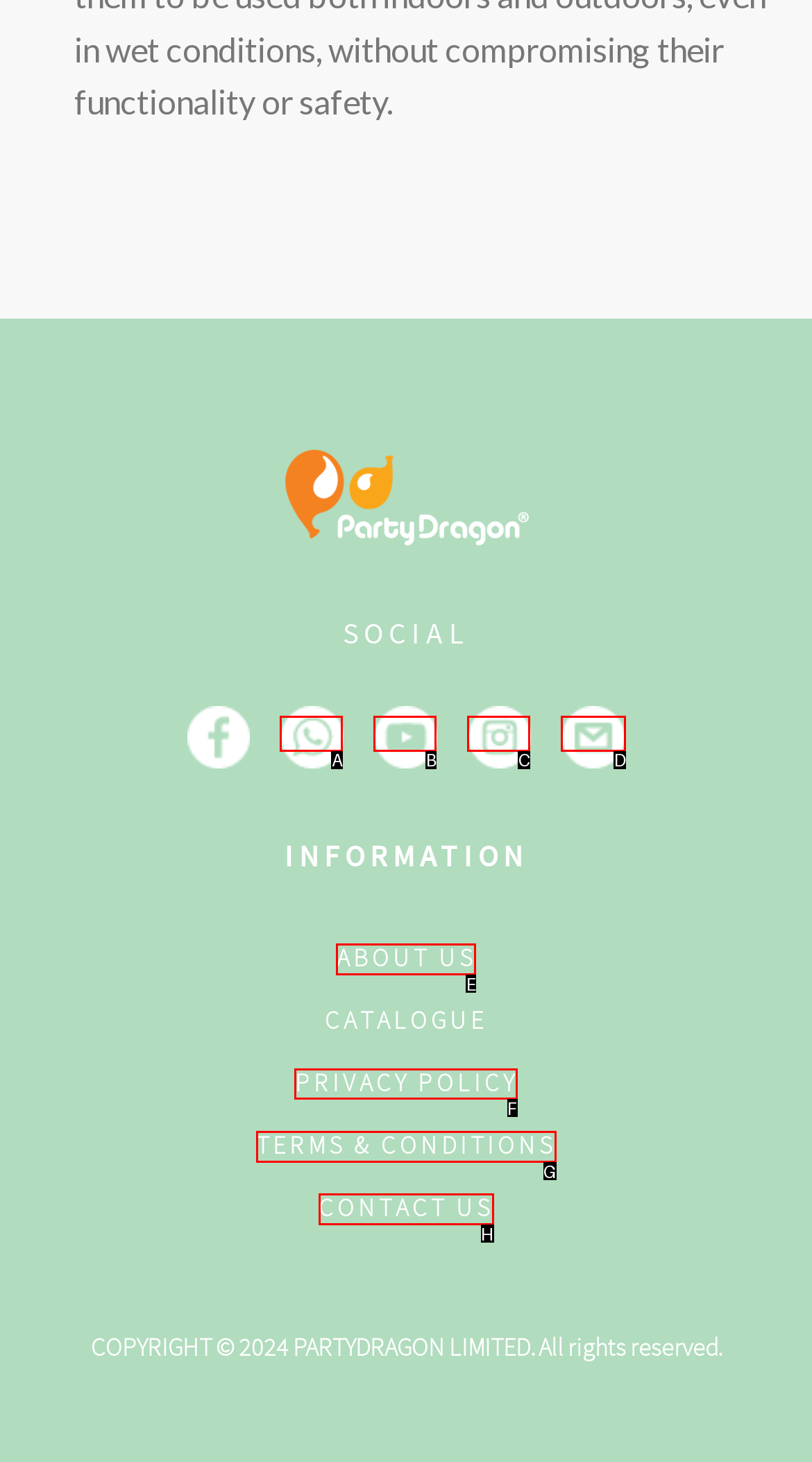Given the task: go to the PRIVACY POLICY page, tell me which HTML element to click on.
Answer with the letter of the correct option from the given choices.

F